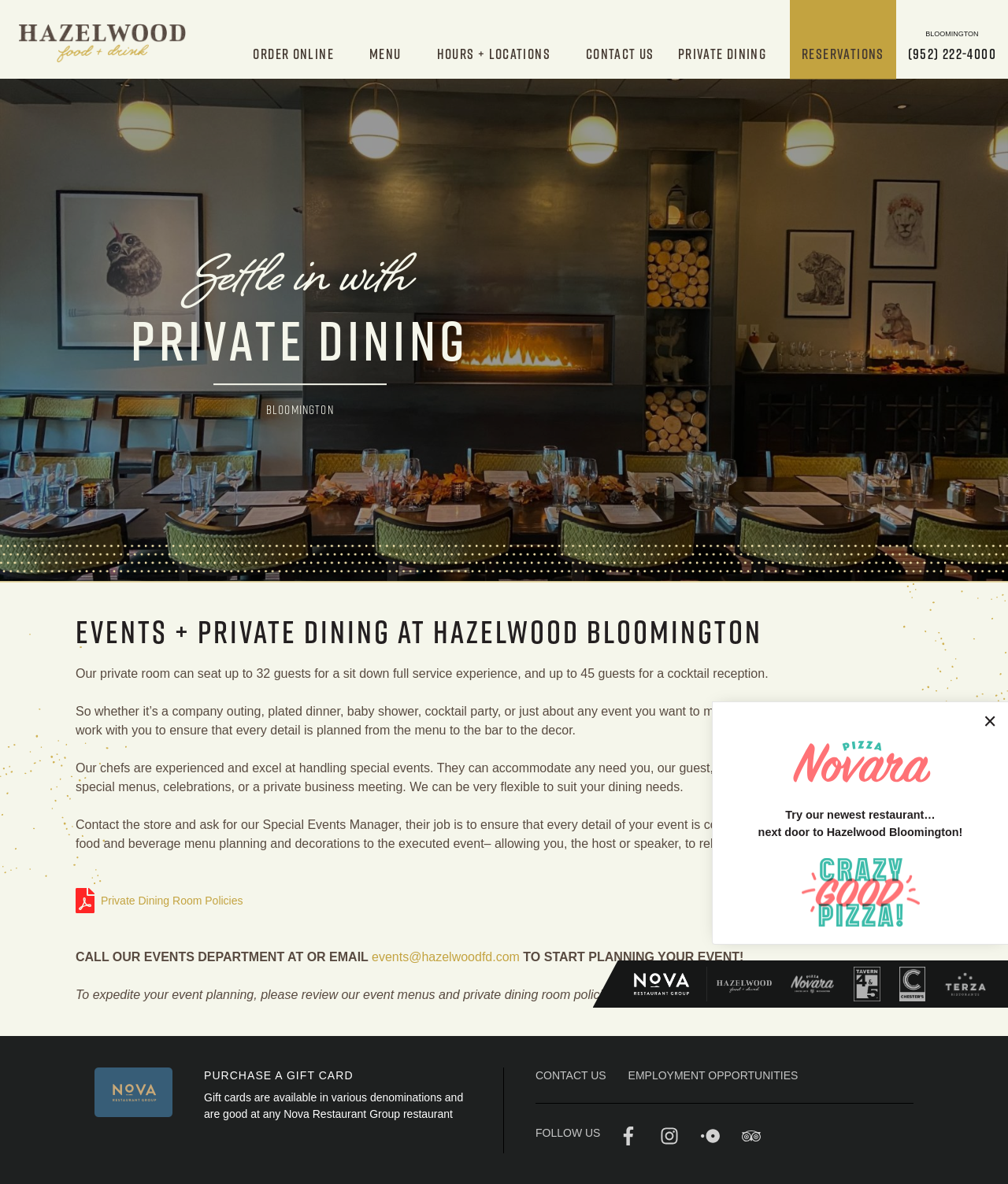Determine the bounding box coordinates for the region that must be clicked to execute the following instruction: "Try our newest restaurant…".

[0.779, 0.683, 0.928, 0.694]